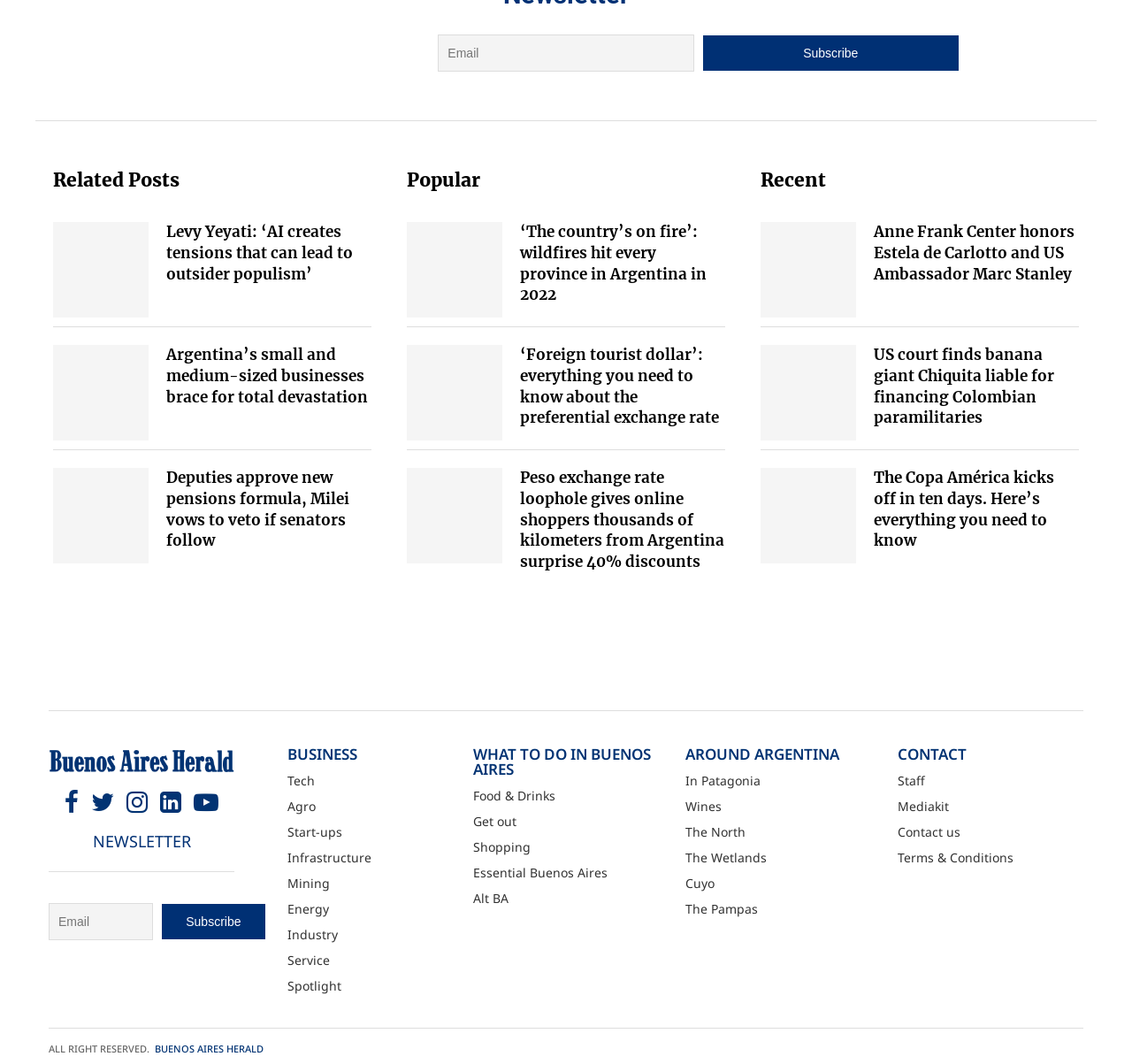Use a single word or phrase to answer the following:
What can you do with the 'Email' textbox?

Subscribe to newsletter